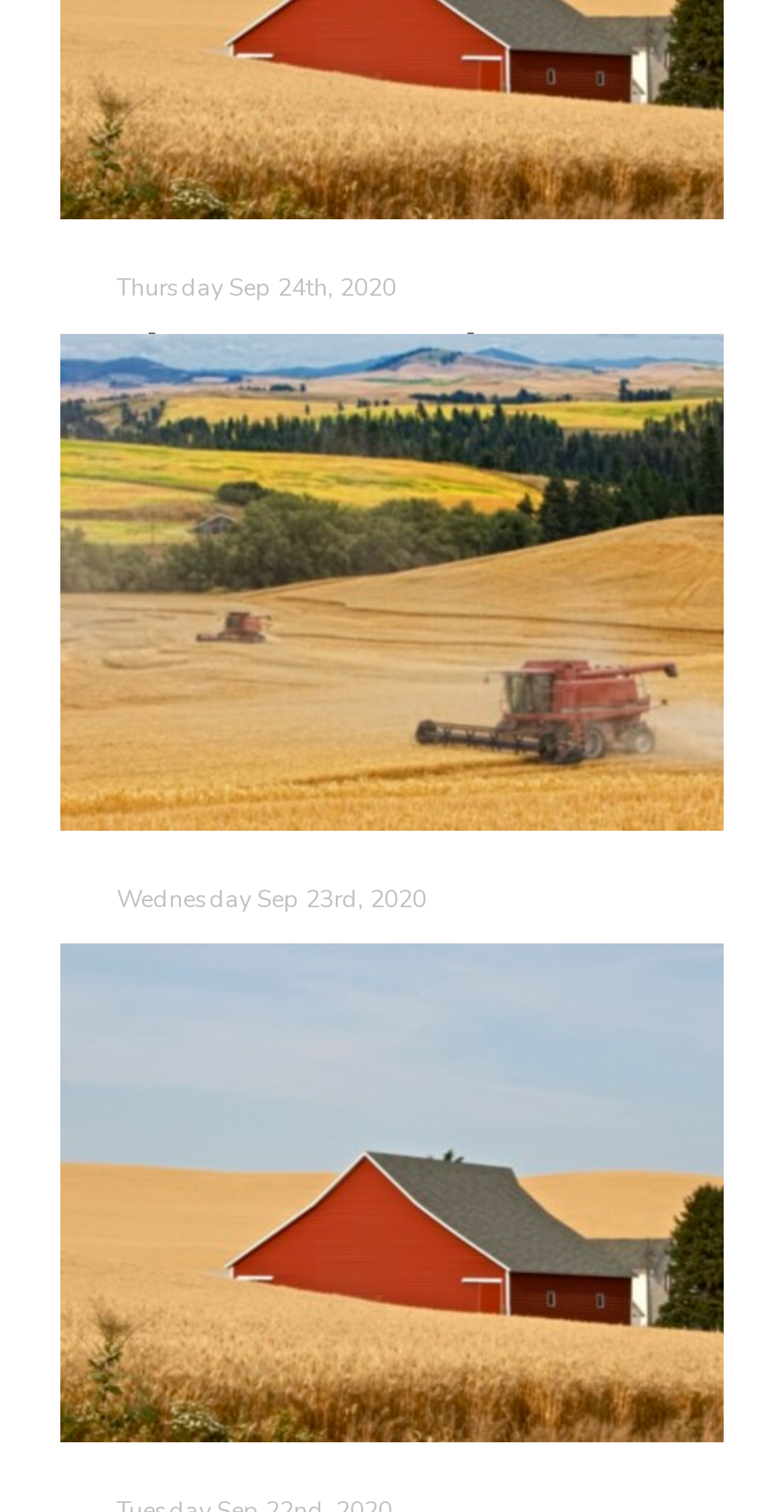Locate the bounding box of the UI element with the following description: "title="Land & Livestock Report"".

[0.195, 0.669, 0.844, 0.693]